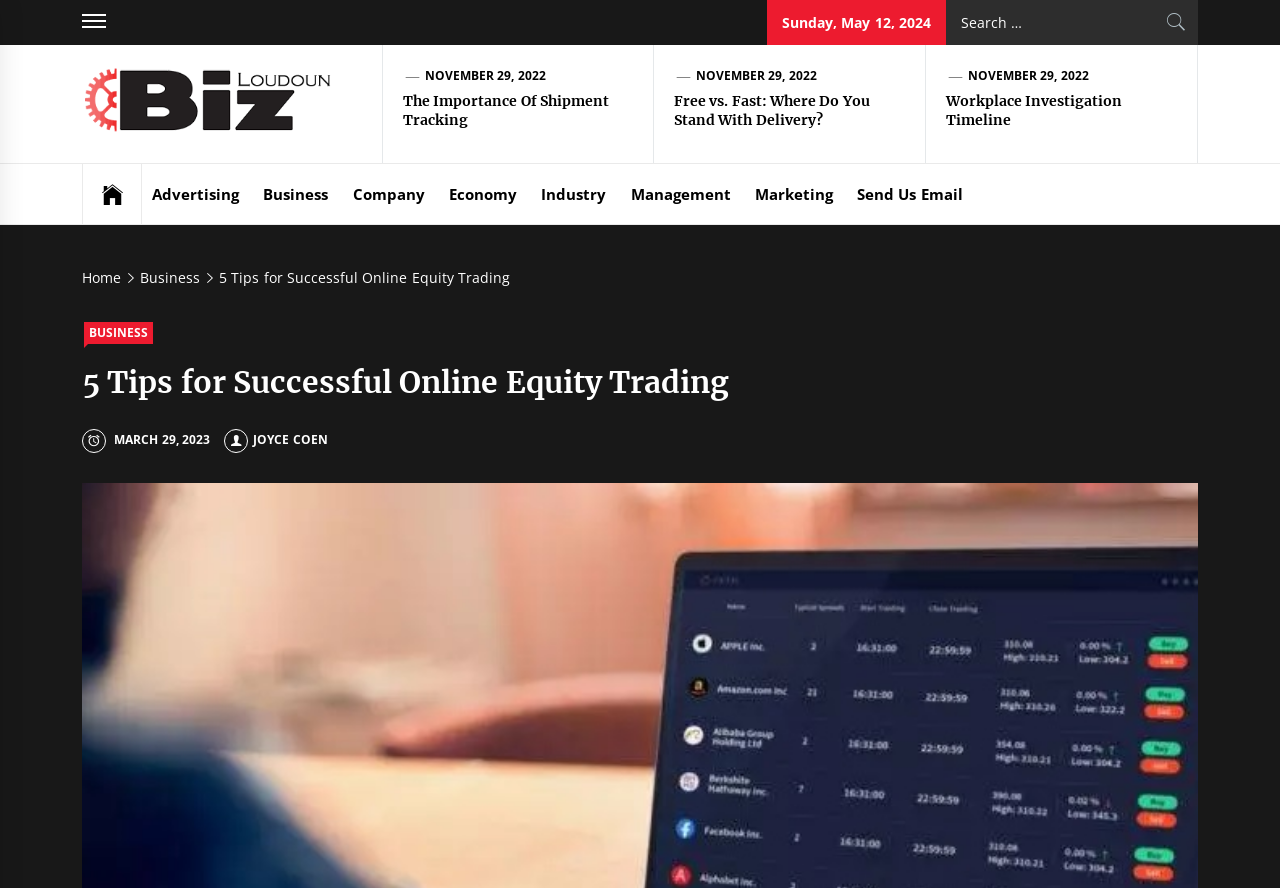What is the author's name?
Please answer the question with as much detail and depth as you can.

I found the author's name by looking at the link with the icon '' next to it, which indicates the author's name. The author's name is 'Joyce Coen'.